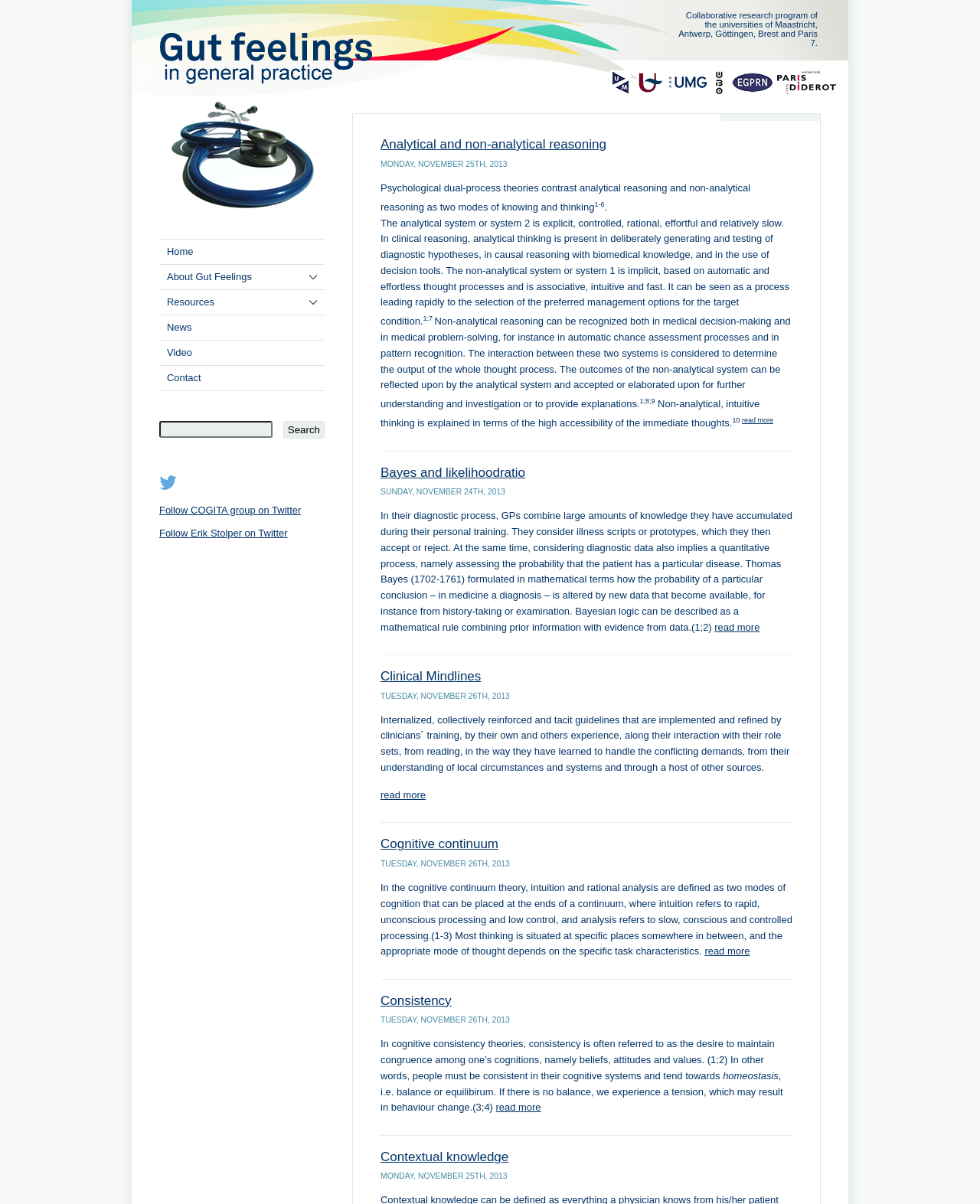Reply to the question below using a single word or brief phrase:
What is the purpose of Bayesian logic in medicine?

to combine prior information with evidence from data